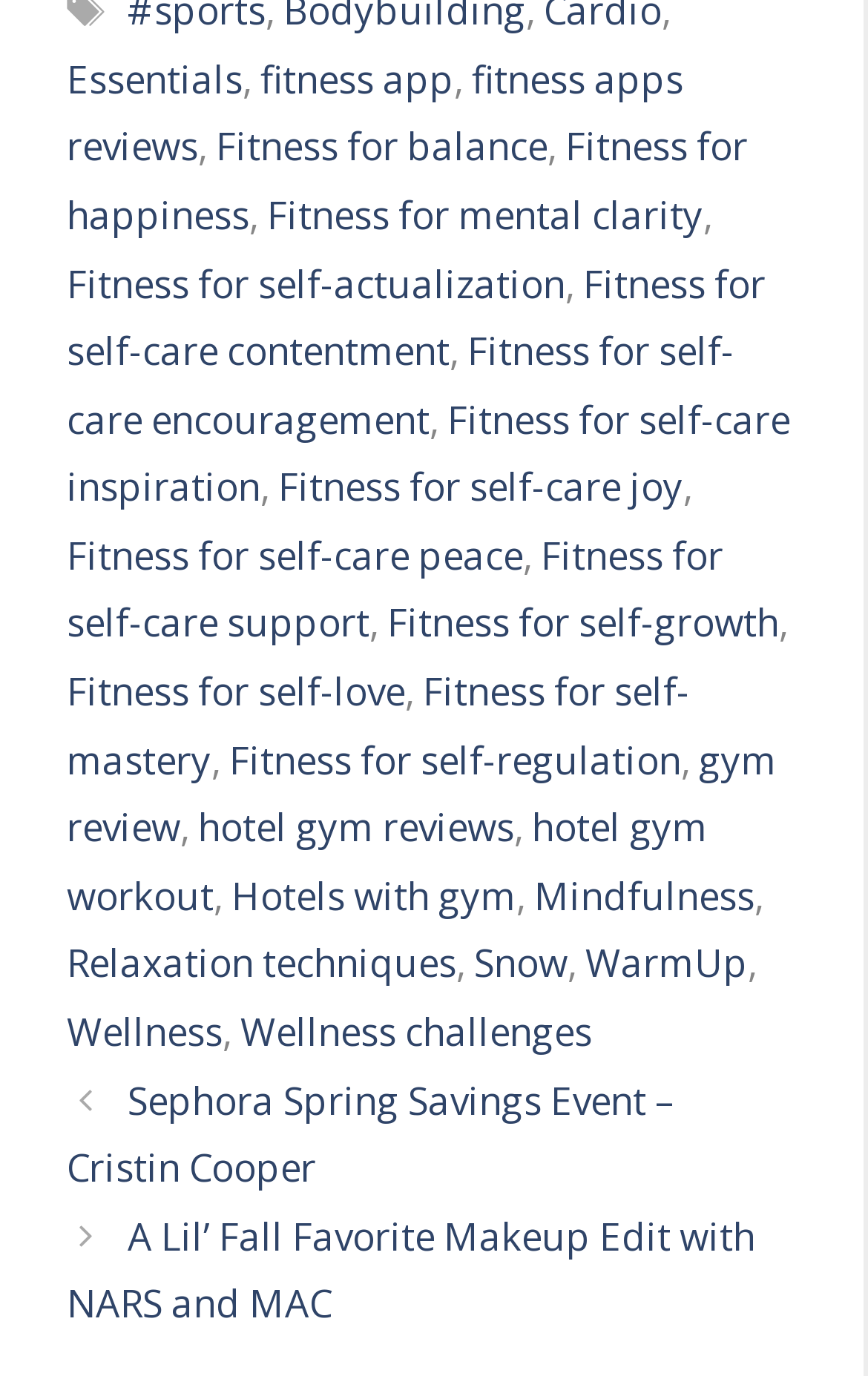Please respond in a single word or phrase: 
How many commas are there on this webpage?

13